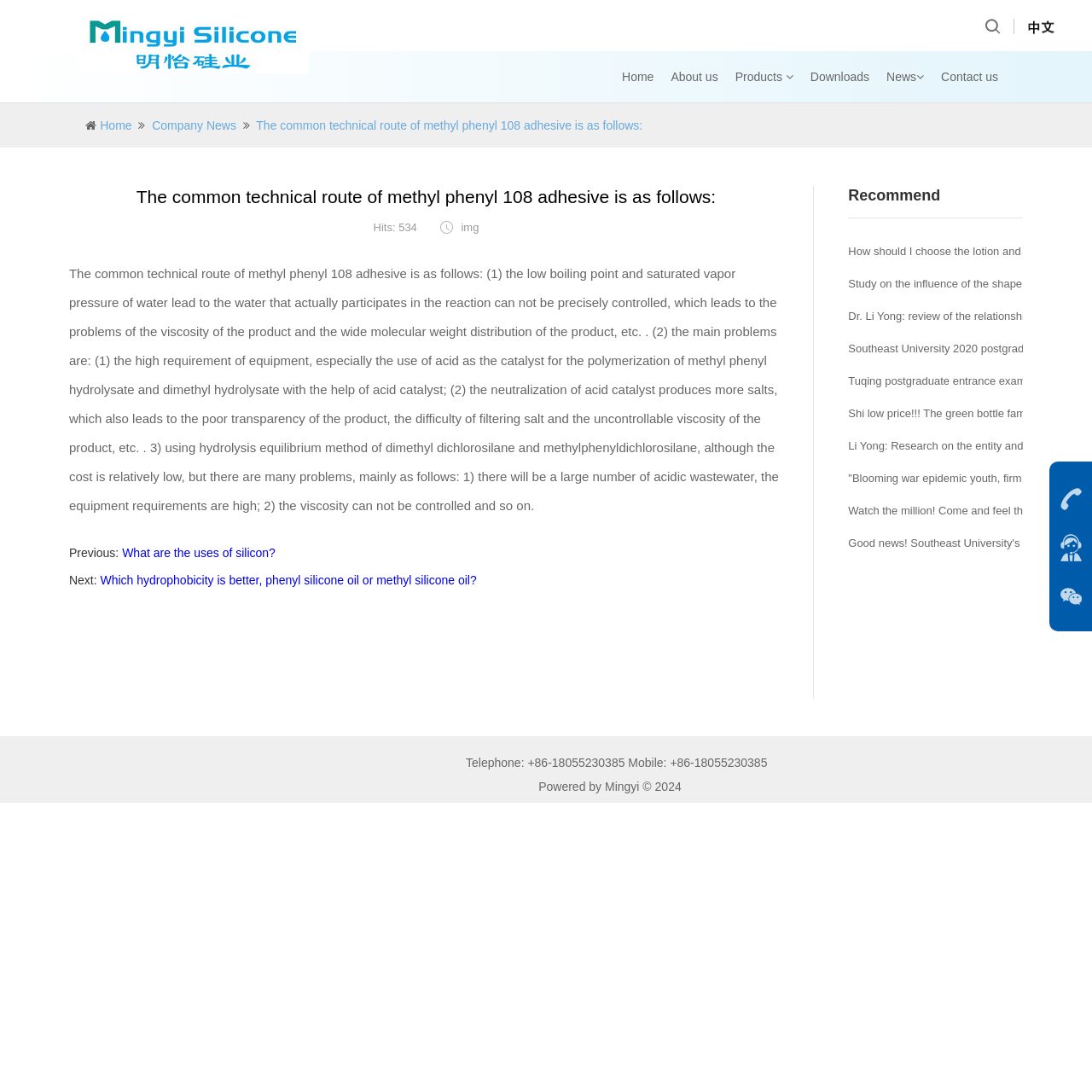What is the phone number of the company?
Please use the image to provide an in-depth answer to the question.

I found the phone number by looking at the bottom of the webpage, where it is written as 'Telephone: +86-18055230385 Mobile: +86-18055230385'.